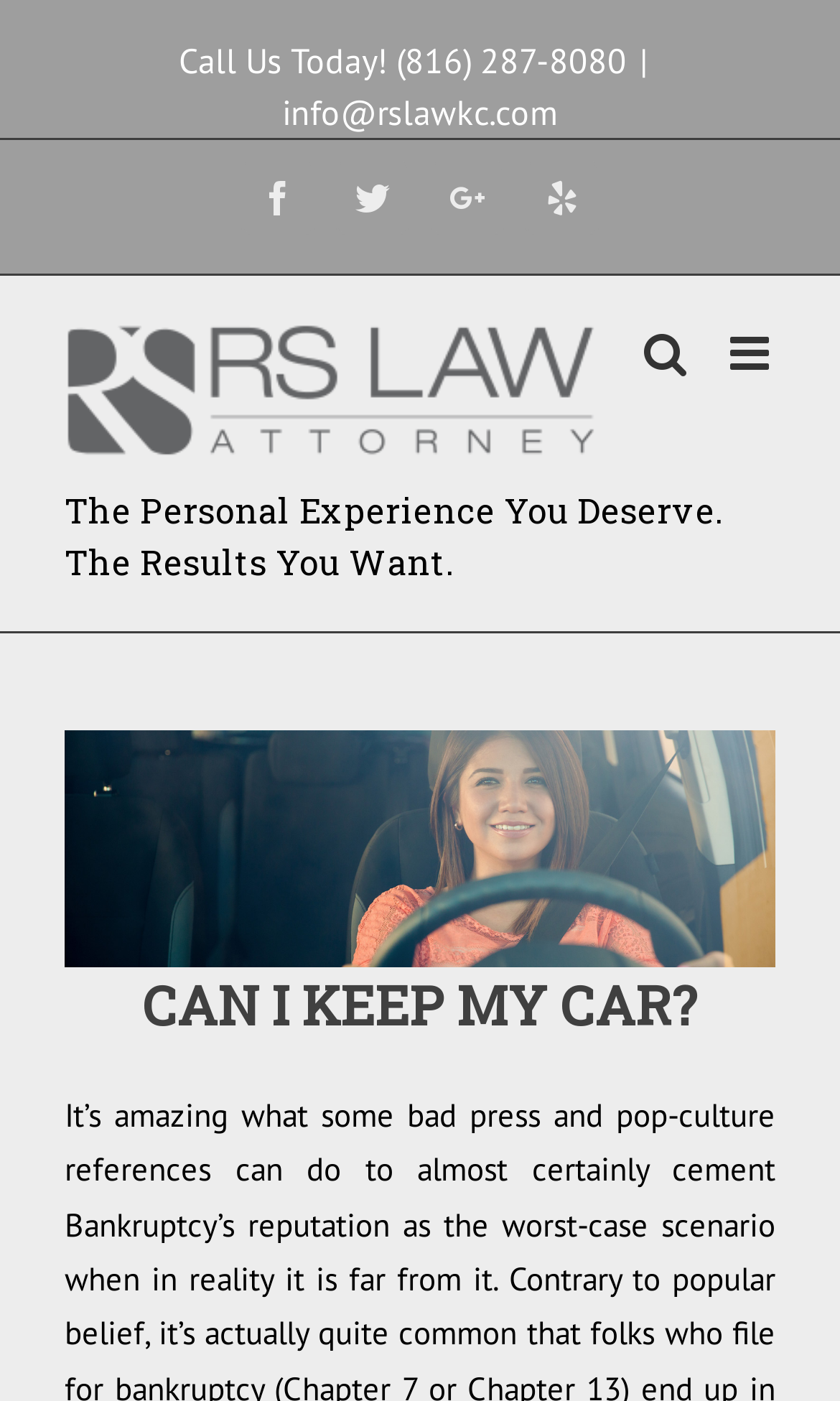Could you specify the bounding box coordinates for the clickable section to complete the following instruction: "Call the office"?

[0.213, 0.028, 0.746, 0.058]